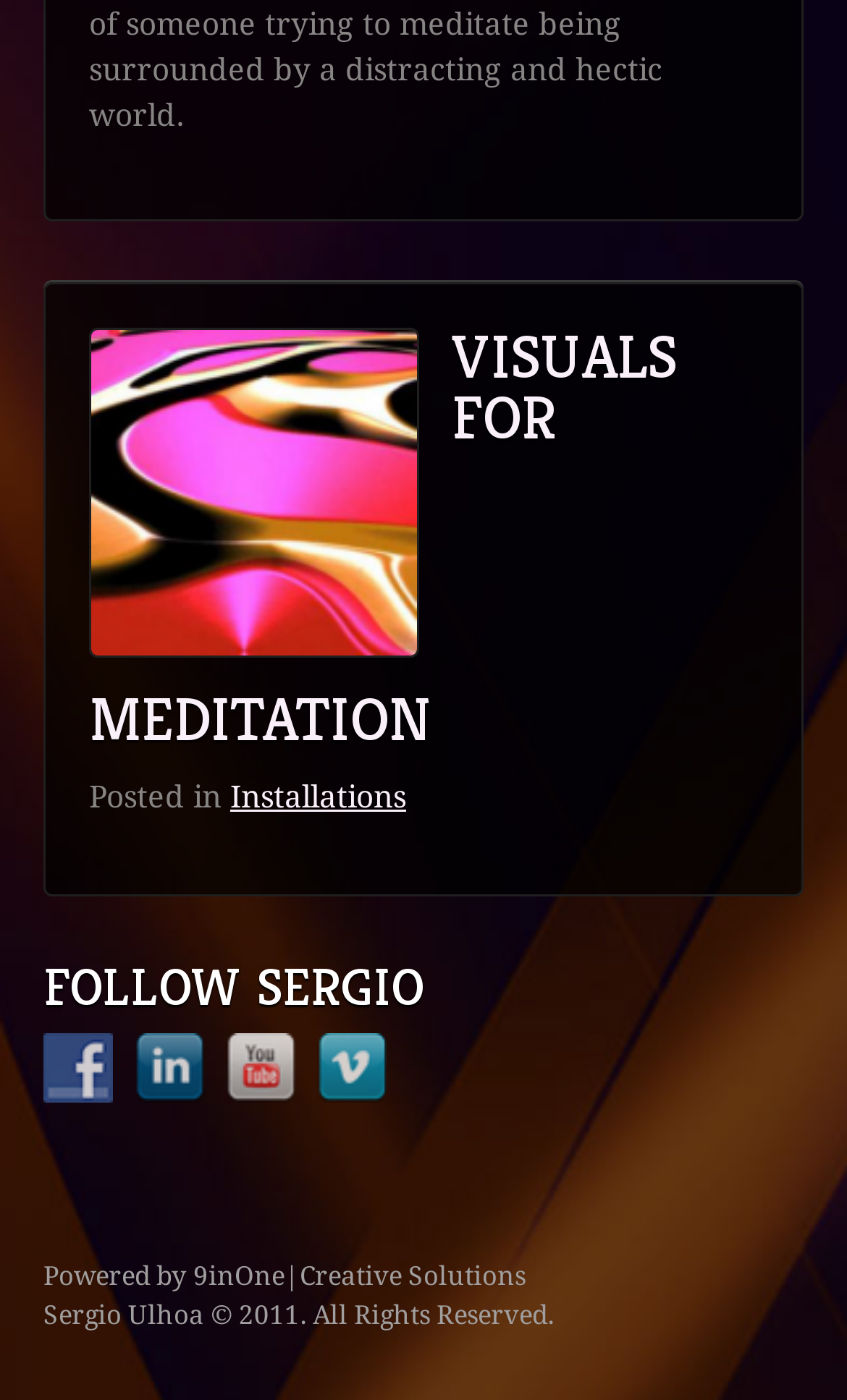Find the bounding box coordinates for the element described here: "Installations".

[0.272, 0.556, 0.479, 0.581]